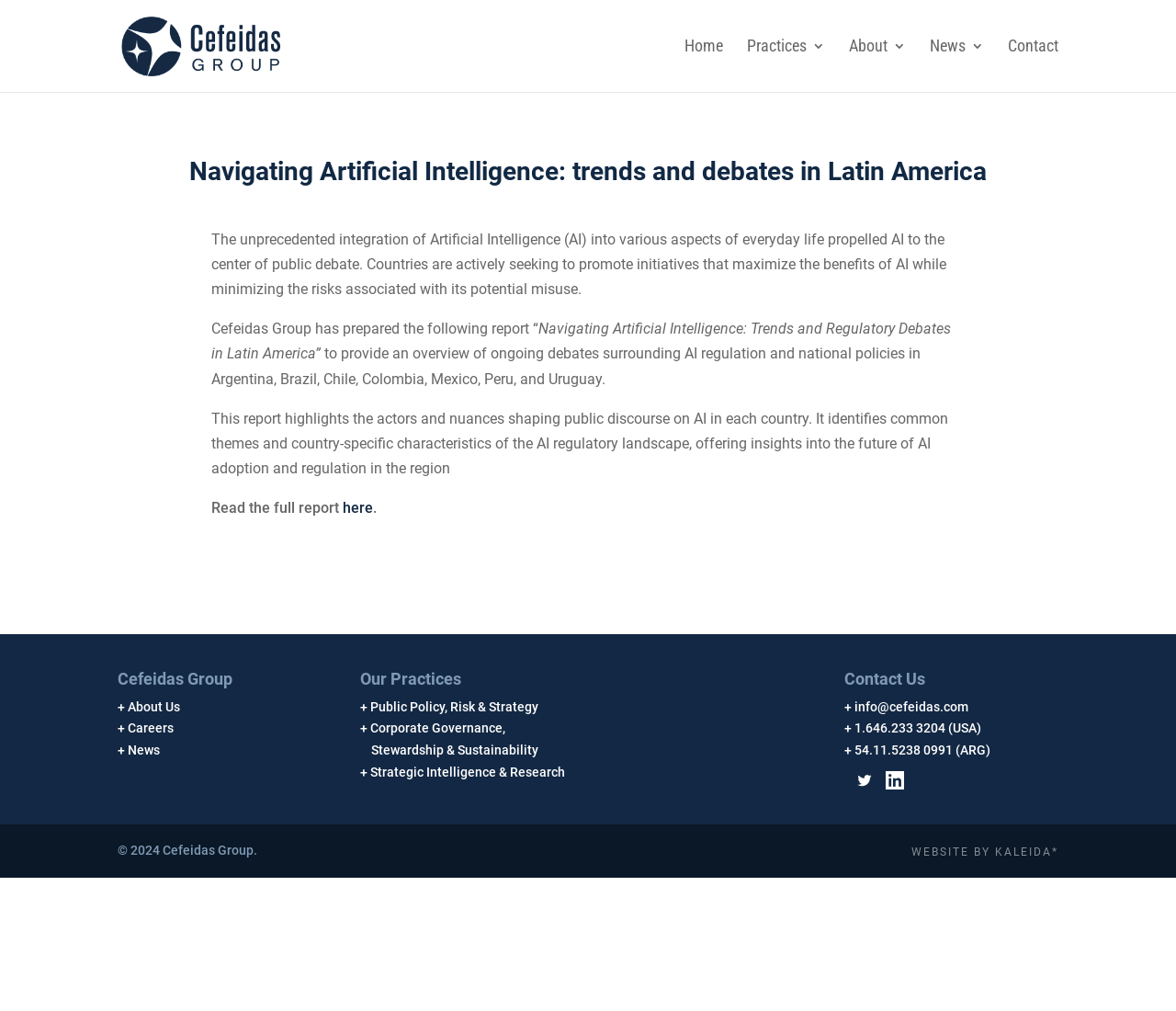Please specify the bounding box coordinates of the clickable region to carry out the following instruction: "go to home page". The coordinates should be four float numbers between 0 and 1, in the format [left, top, right, bottom].

[0.582, 0.039, 0.615, 0.091]